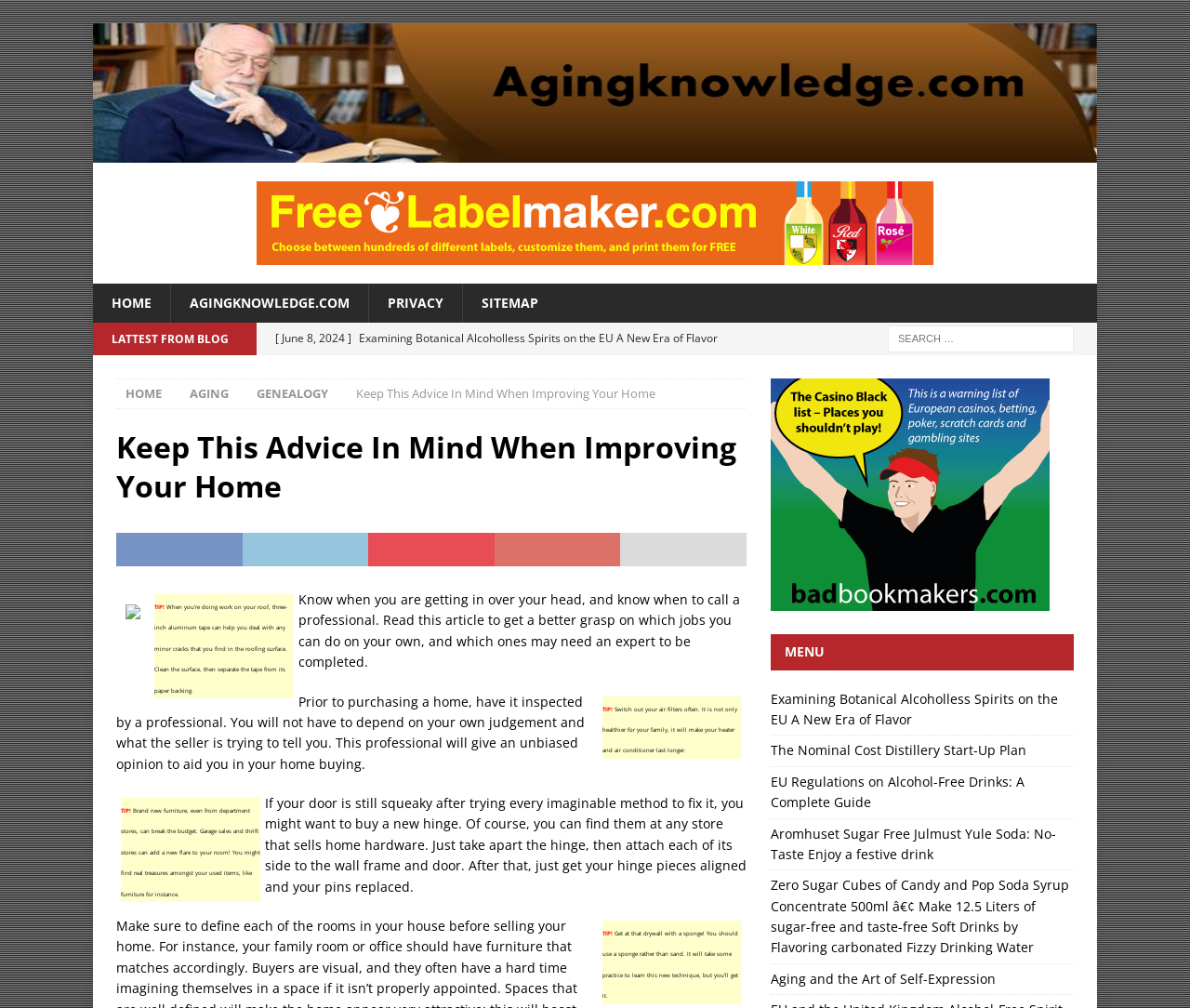What is the text of the first link on the webpage?
Use the screenshot to answer the question with a single word or phrase.

Agingknowledge